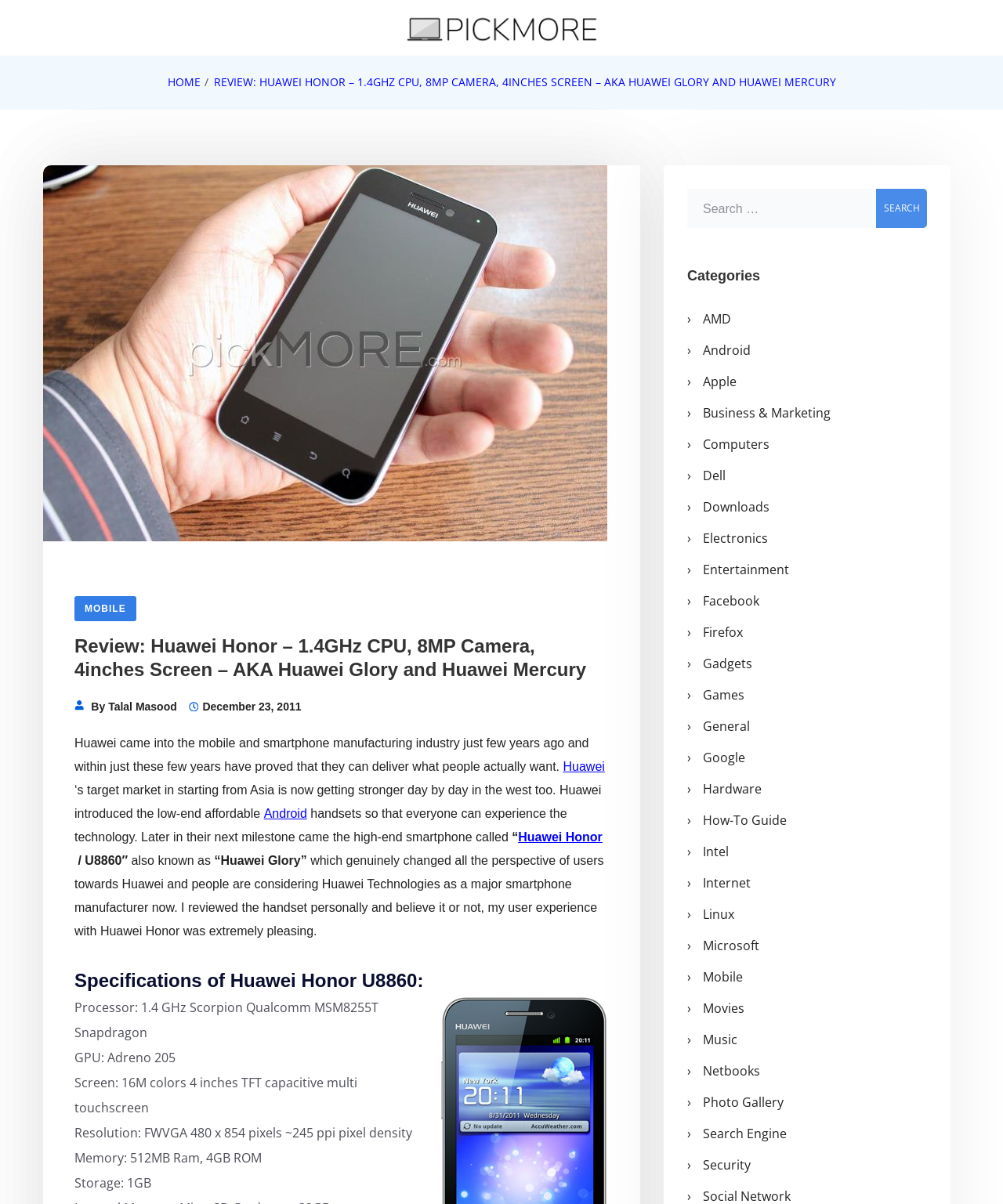Find the bounding box coordinates for the HTML element described in this sentence: "parent_node: Search for: value="Search"". Provide the coordinates as four float numbers between 0 and 1, in the format [left, top, right, bottom].

[0.873, 0.157, 0.924, 0.189]